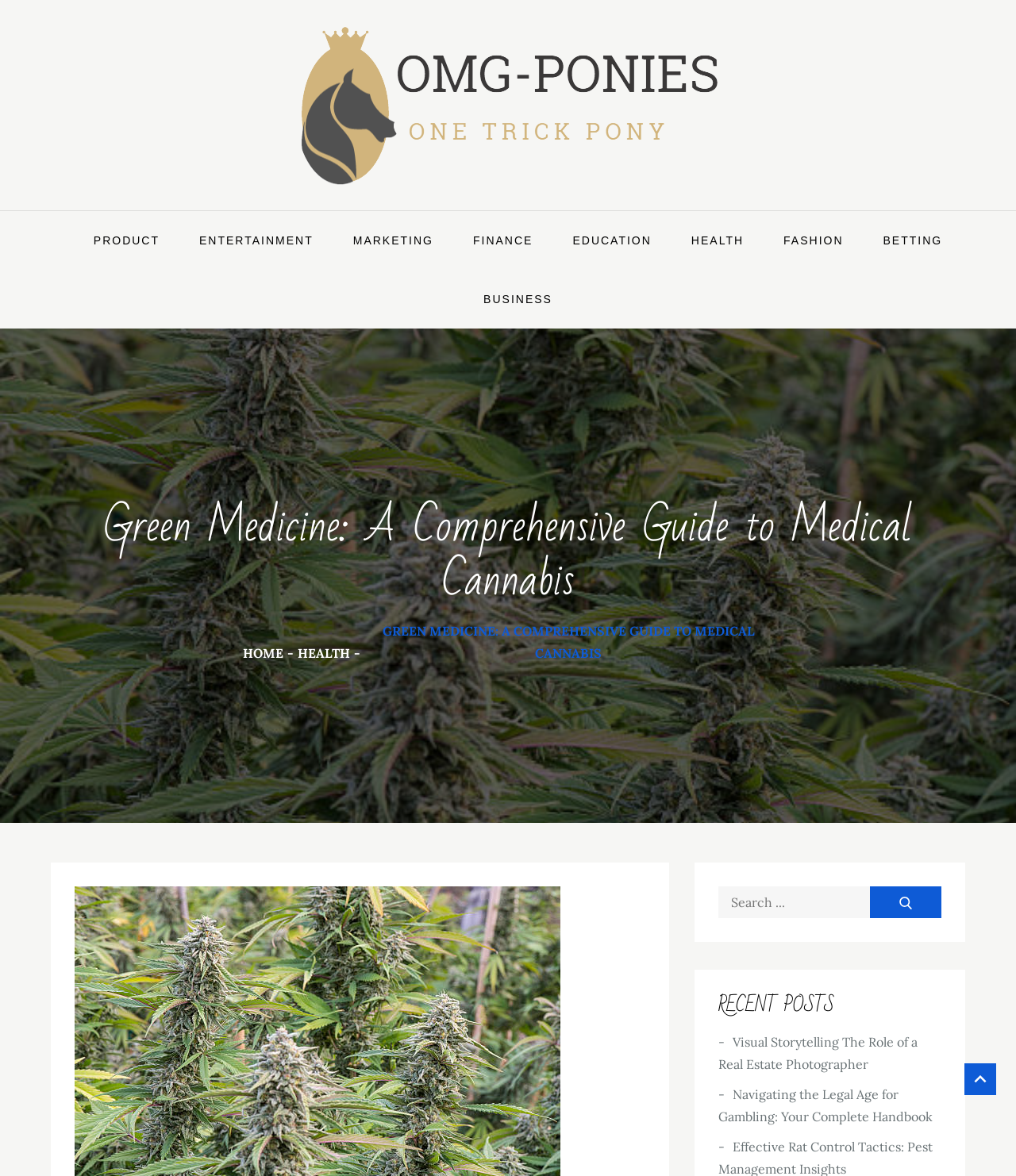How many recent posts are displayed? Refer to the image and provide a one-word or short phrase answer.

2